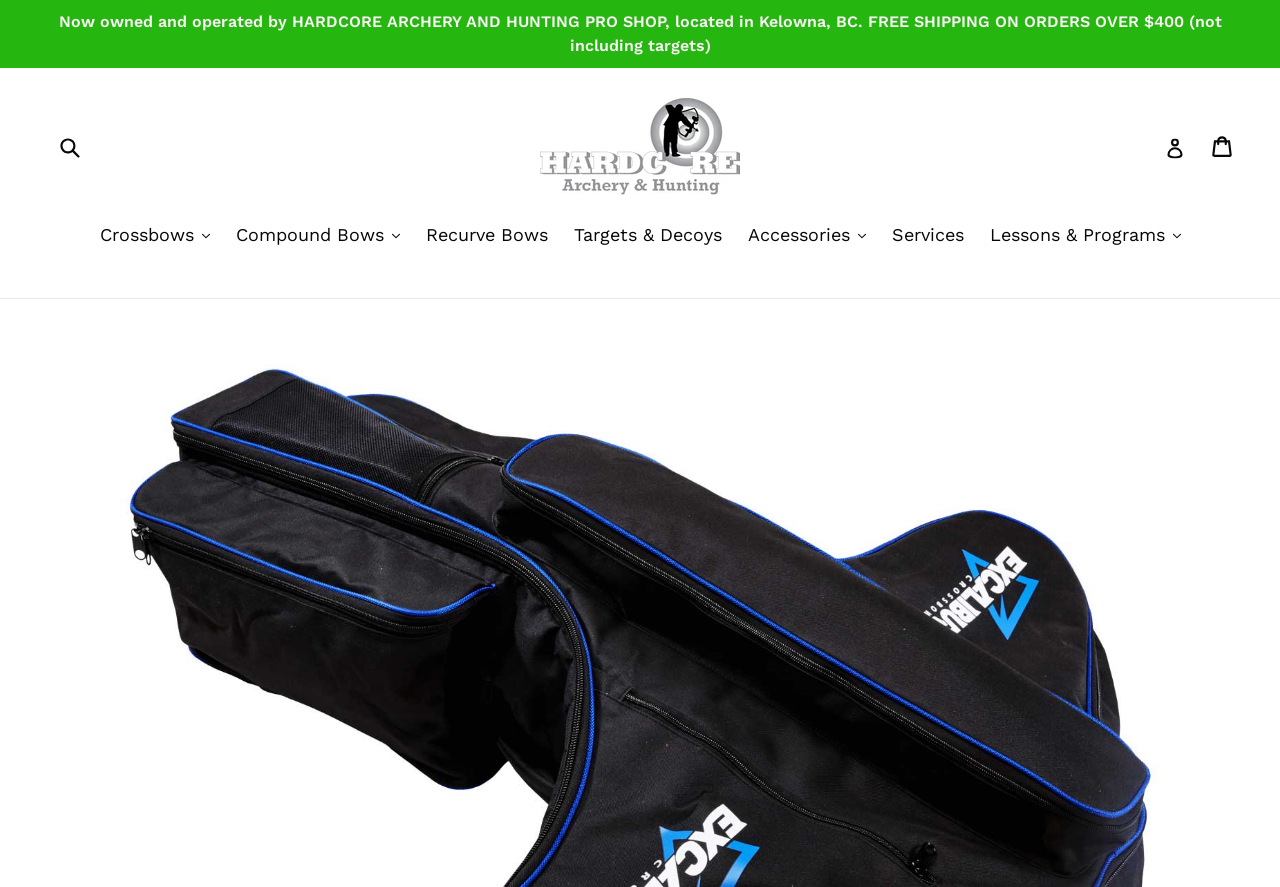Find the bounding box coordinates for the area that must be clicked to perform this action: "Expand Crossbows category".

[0.07, 0.249, 0.171, 0.282]